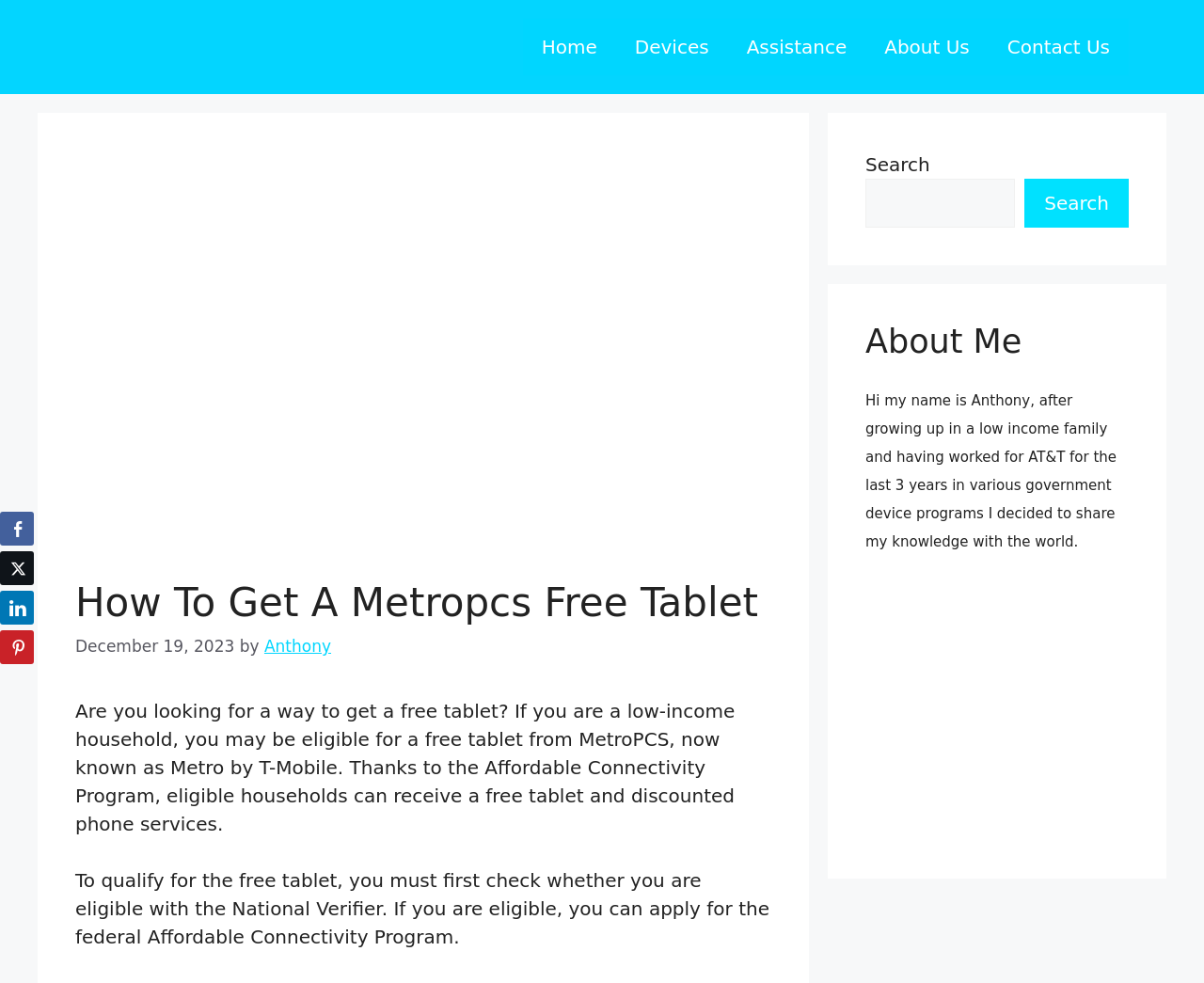Pinpoint the bounding box coordinates of the clickable element to carry out the following instruction: "Share on Facebook."

[0.0, 0.521, 0.028, 0.555]